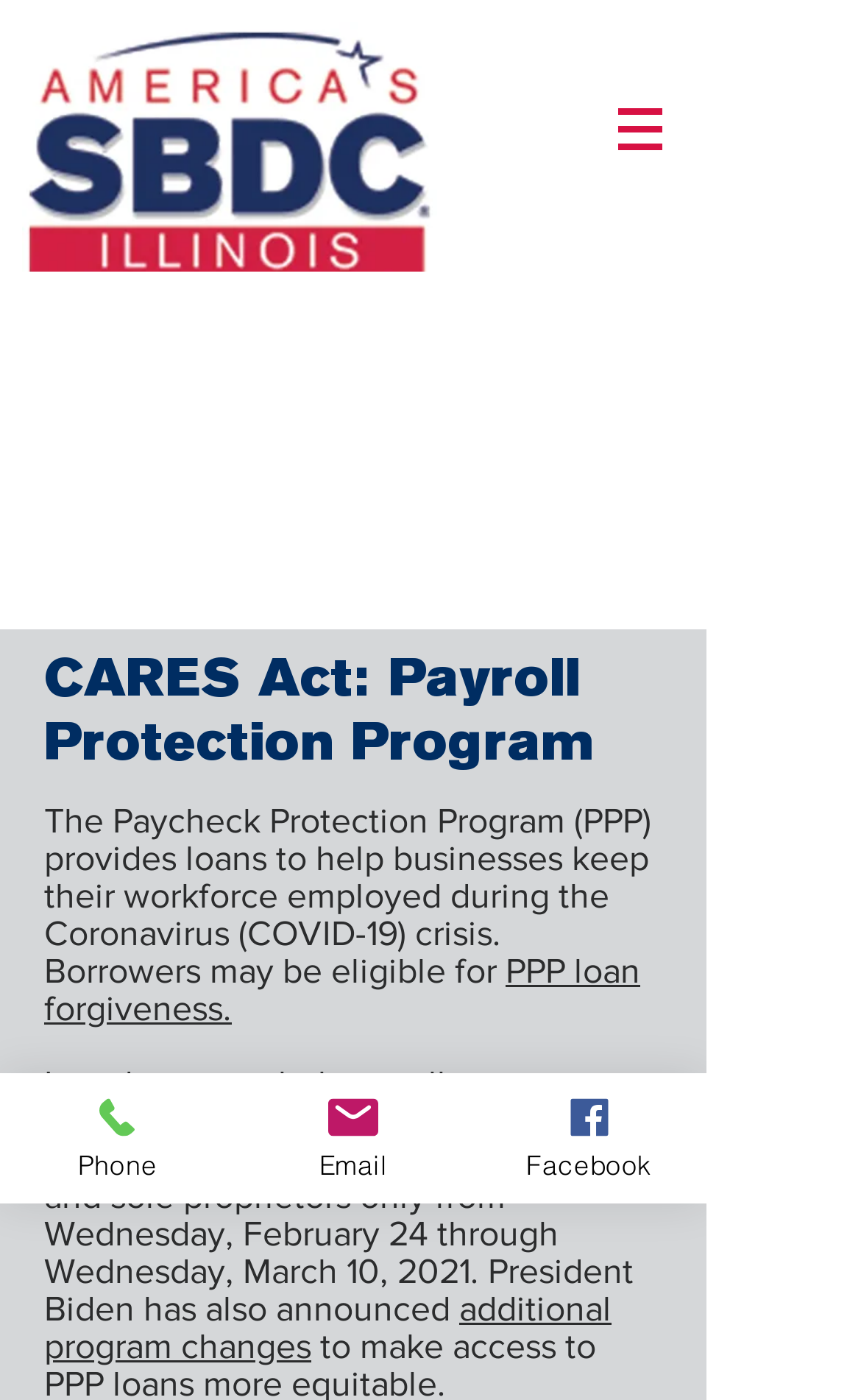What is the relation between SBDC and Illinois?
Answer the question using a single word or phrase, according to the image.

SBDC Illinois